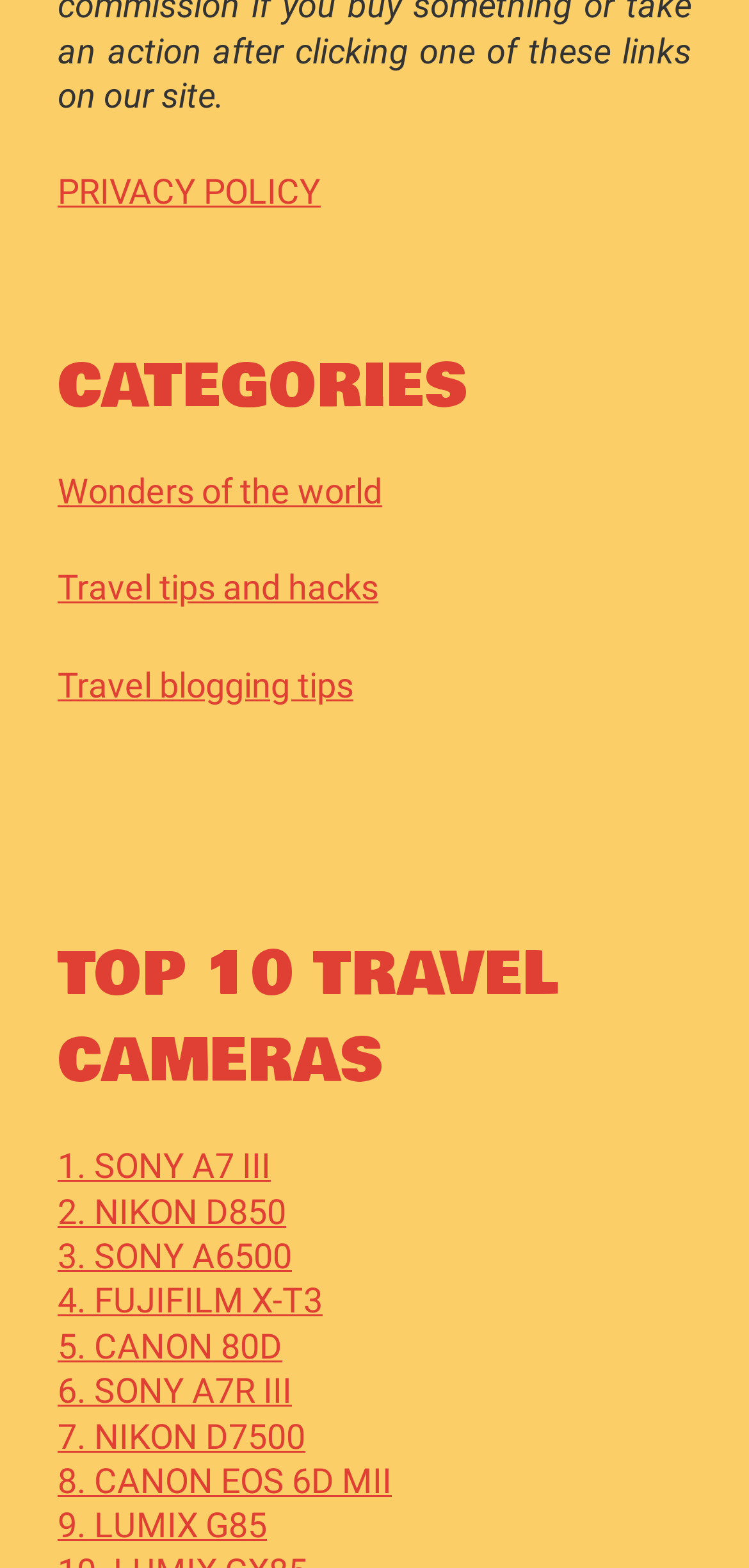Please study the image and answer the question comprehensively:
What is the last travel tip category listed?

I looked at the links listed under the 'CATEGORIES' heading and found that the last option is 'Travel blogging tips'.